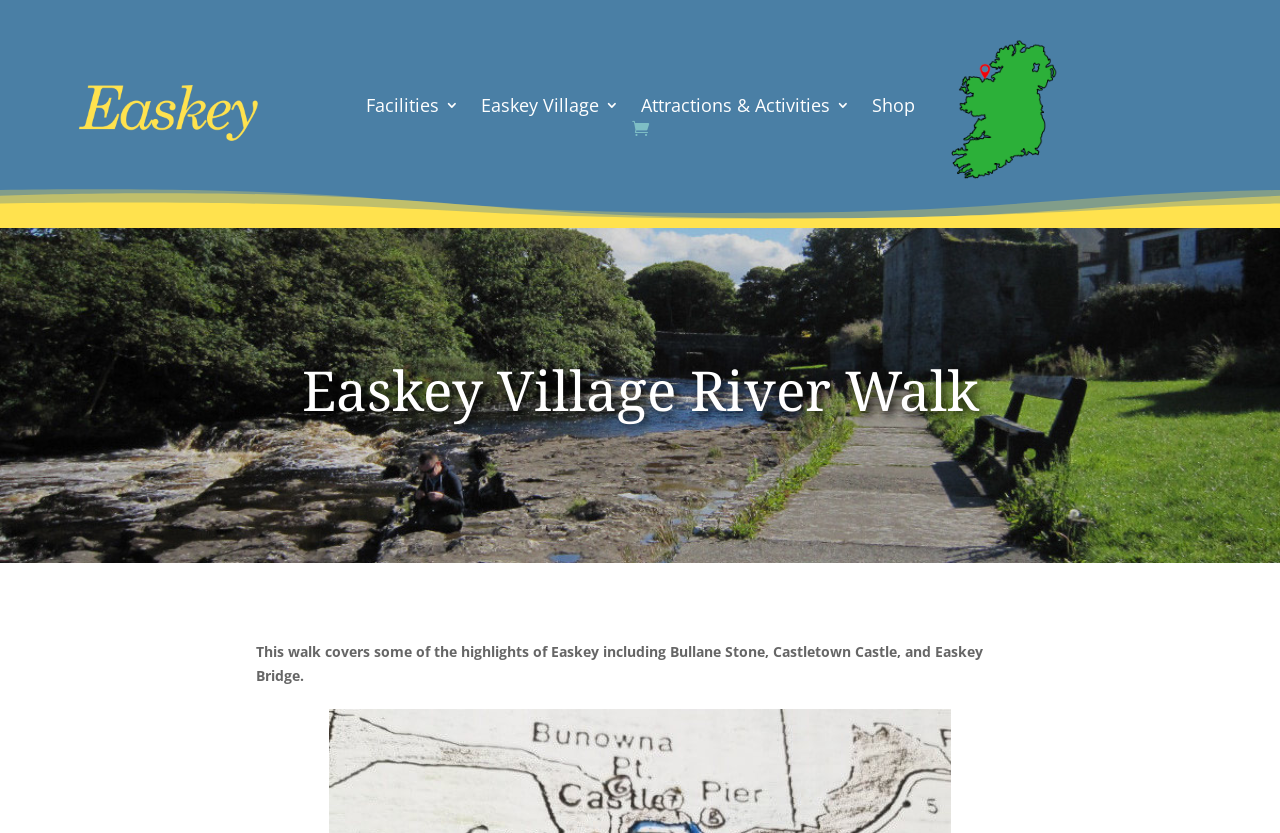Using the element description: "Attractions & Activities", determine the bounding box coordinates. The coordinates should be in the format [left, top, right, bottom], with values between 0 and 1.

[0.5, 0.118, 0.664, 0.144]